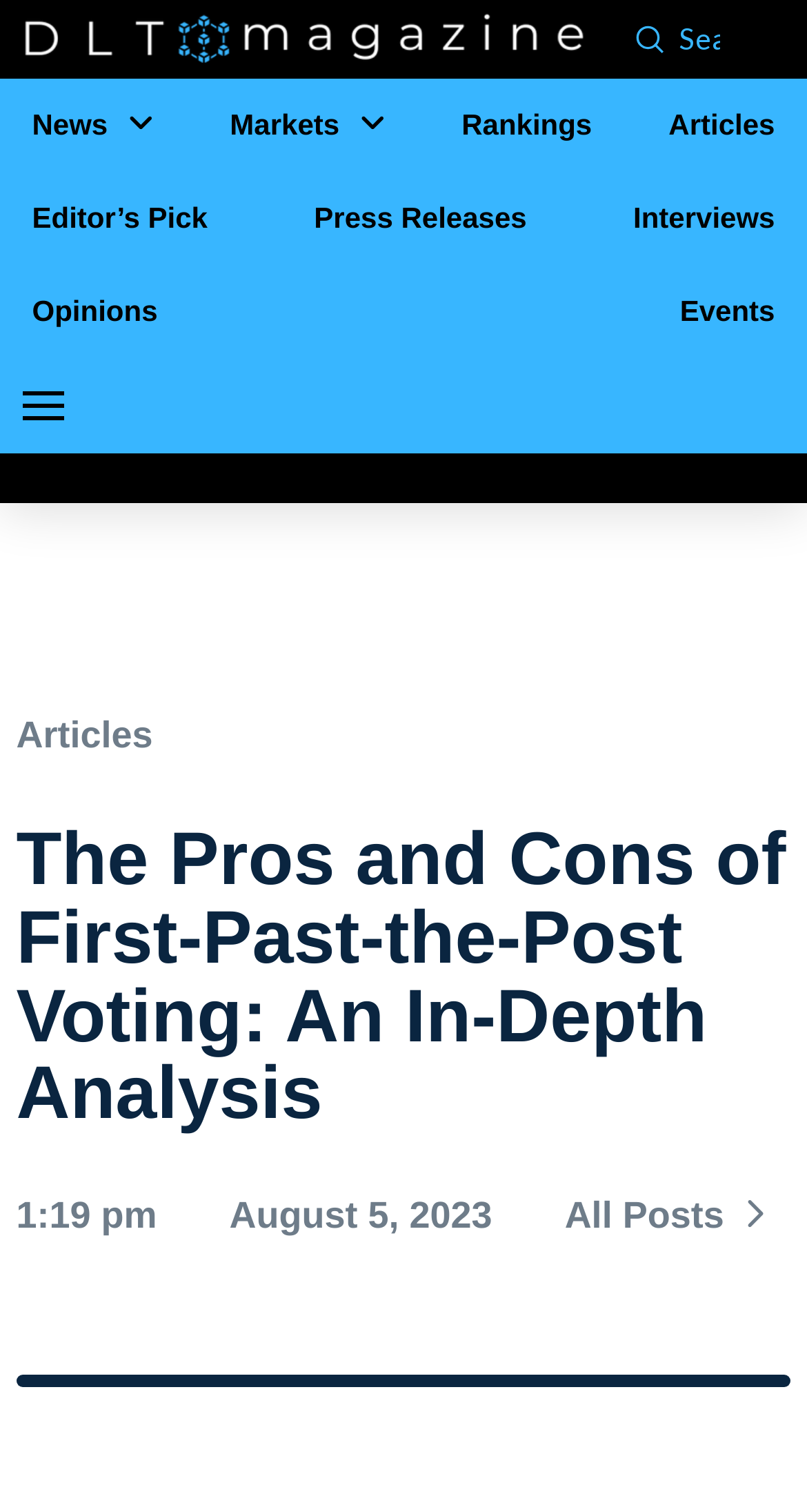Using the description "parent_node: Search name="s" placeholder="Search"", predict the bounding box of the relevant HTML element.

[0.841, 0.013, 0.903, 0.038]